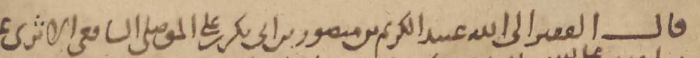Please answer the following query using a single word or phrase: 
What is the title of the work?

al-Musnad